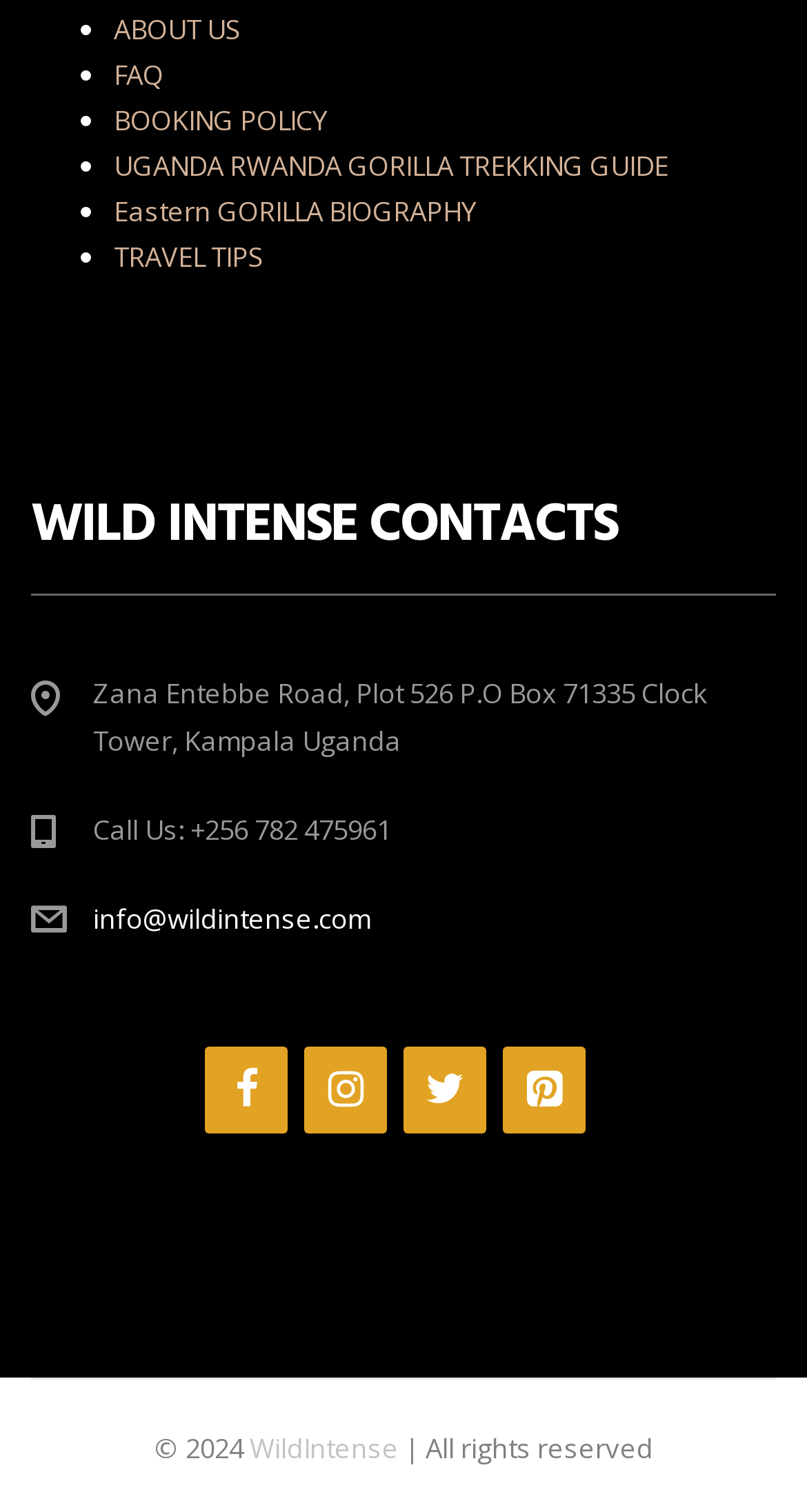Determine the bounding box for the UI element described here: "aria-label="Twitter" title="Twitter"".

[0.5, 0.693, 0.603, 0.75]